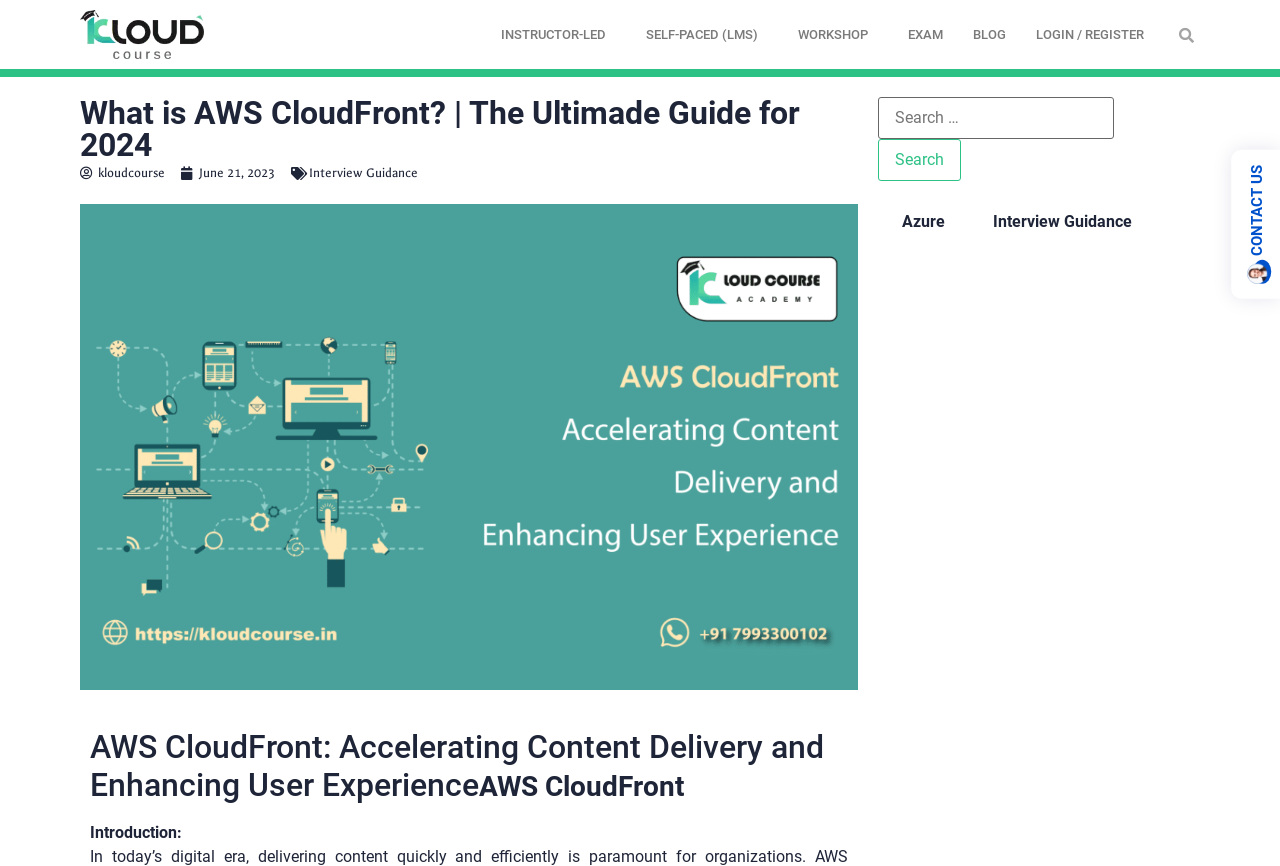Give a short answer to this question using one word or a phrase:
What are the tabs on the webpage?

Azure, Interview Guidance